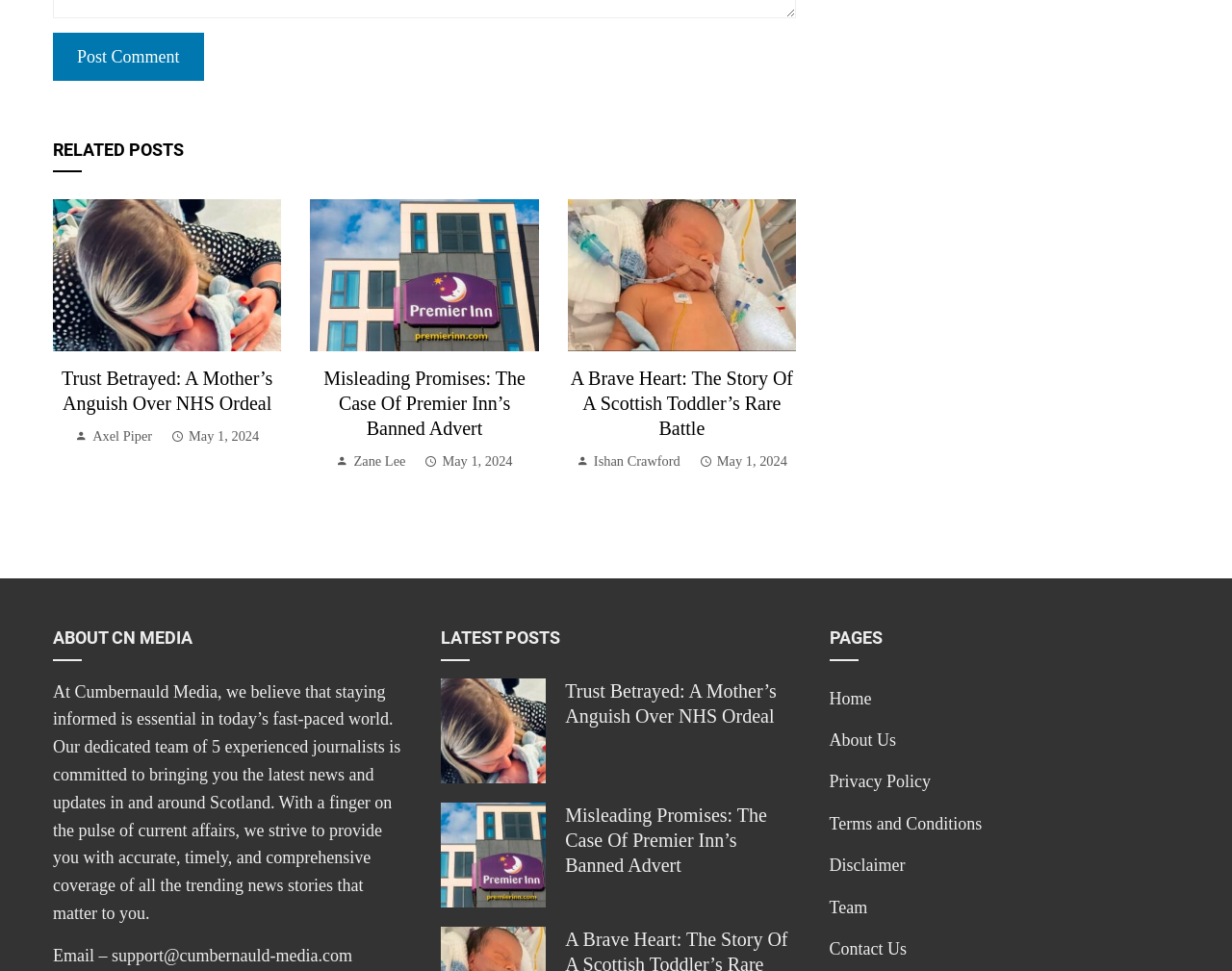Using the description: "About Us", determine the UI element's bounding box coordinates. Ensure the coordinates are in the format of four float numbers between 0 and 1, i.e., [left, top, right, bottom].

[0.673, 0.752, 0.727, 0.772]